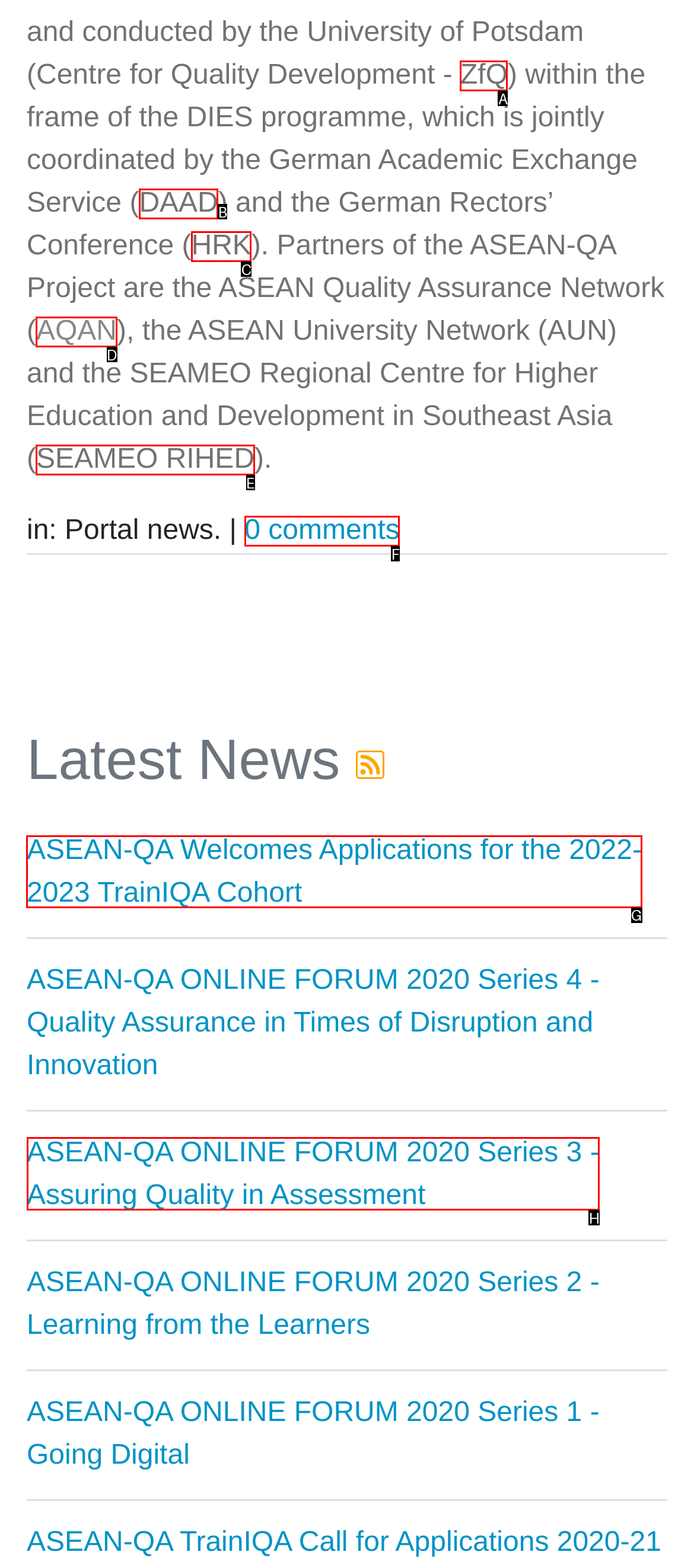Point out the specific HTML element to click to complete this task: Read the latest news about ASEAN-QA Welcomes Applications for the 2022-2023 TrainIQA Cohort Reply with the letter of the chosen option.

G